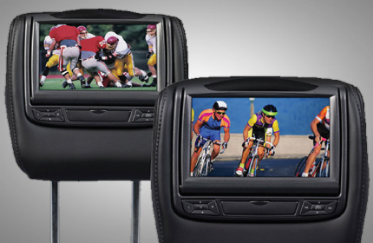Describe thoroughly the contents of the image.

This image showcases the innovative "True OE Replacement" headrest DVD systems by Advent, designed to enhance in-vehicle entertainment while maintaining a factory appearance. The image features two stylish headrest monitors mounted on vehicle seats, displaying vibrant scenes from sports activities—one depicting a football game and the other showcasing a cycling event. This system seamlessly integrates with existing vehicle interiors, allowing for the enjoyment of high-definition audio and video content. The accompanying text emphasizes that these systems ensure that vehicle owners do not have to compromise on aesthetics while providing entertainment options for passengers, making long journeys more enjoyable for families.